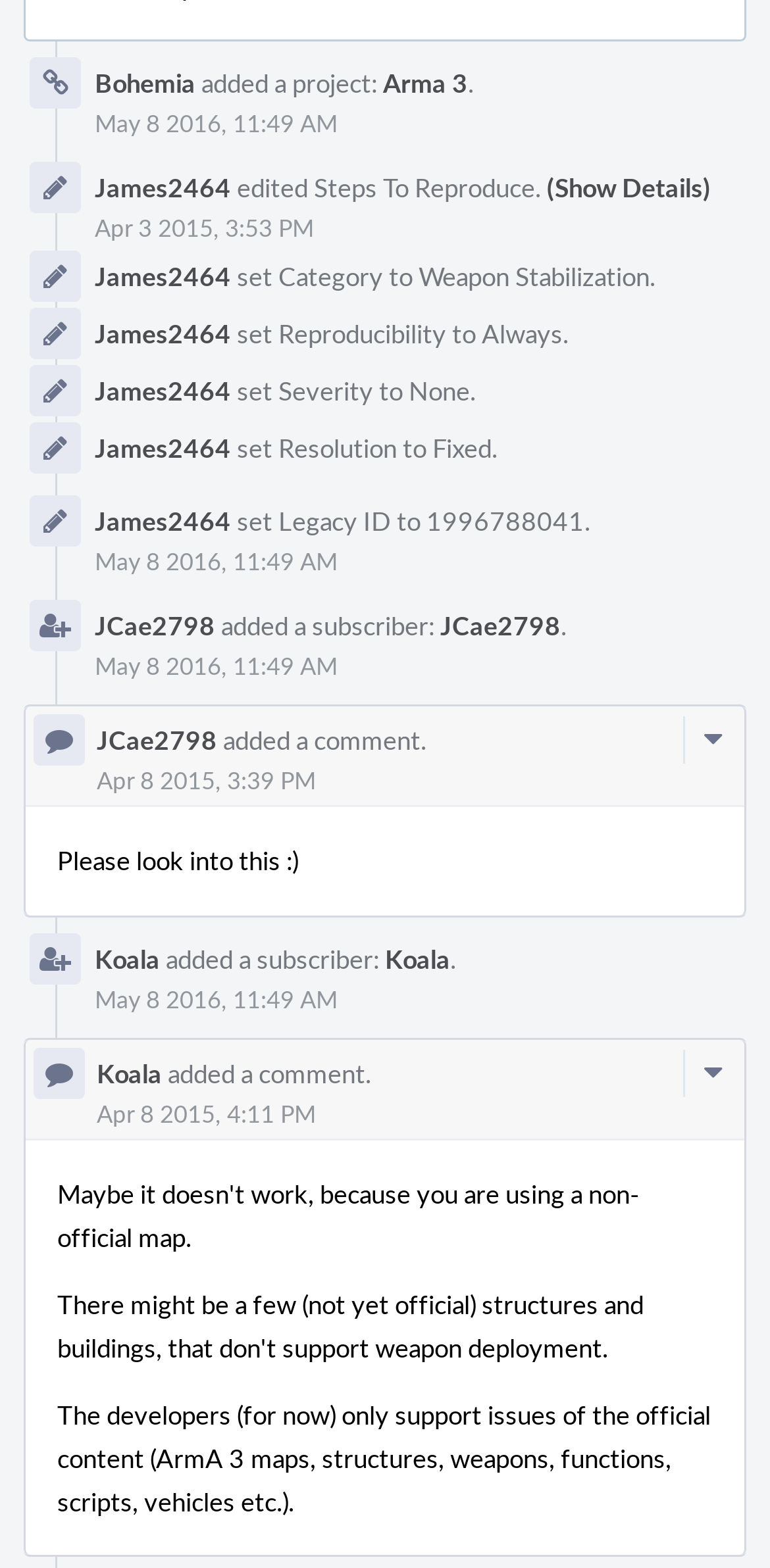Locate the bounding box coordinates of the clickable element to fulfill the following instruction: "View project details". Provide the coordinates as four float numbers between 0 and 1 in the format [left, top, right, bottom].

[0.123, 0.042, 0.254, 0.065]